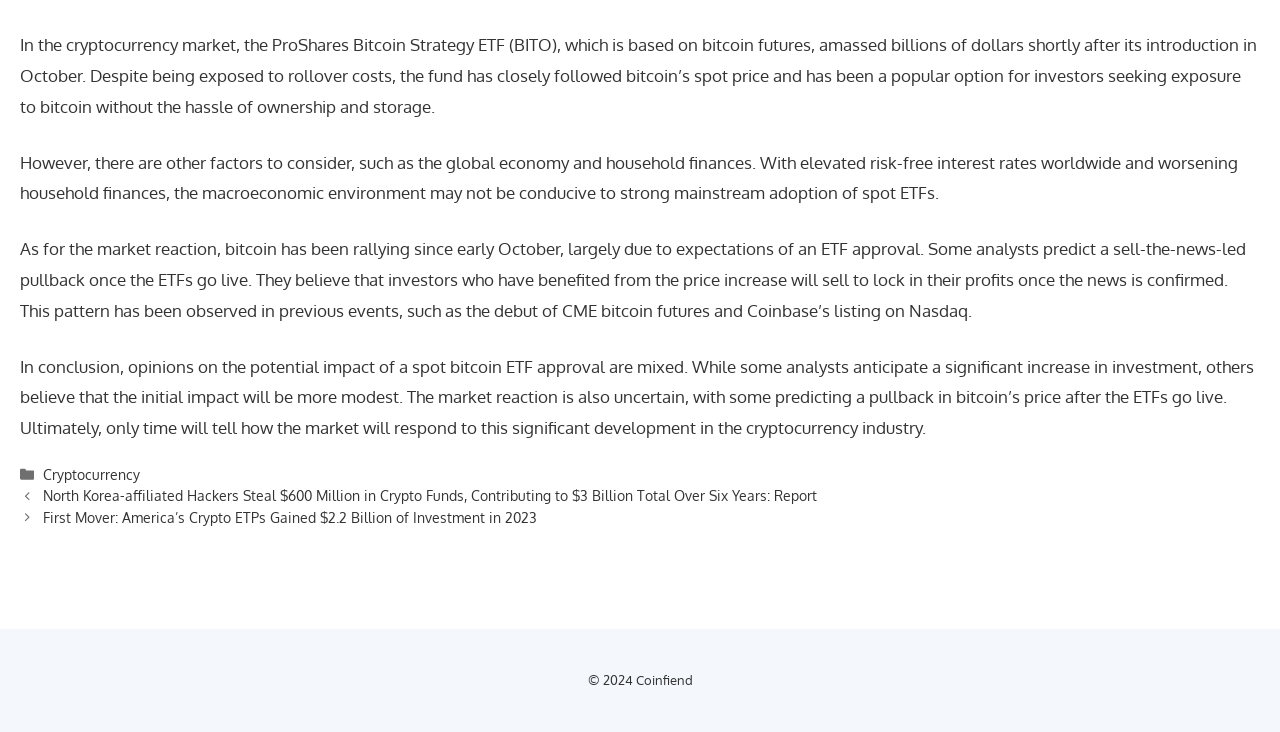From the element description: "Cryptocurrency", extract the bounding box coordinates of the UI element. The coordinates should be expressed as four float numbers between 0 and 1, in the order [left, top, right, bottom].

[0.034, 0.635, 0.109, 0.659]